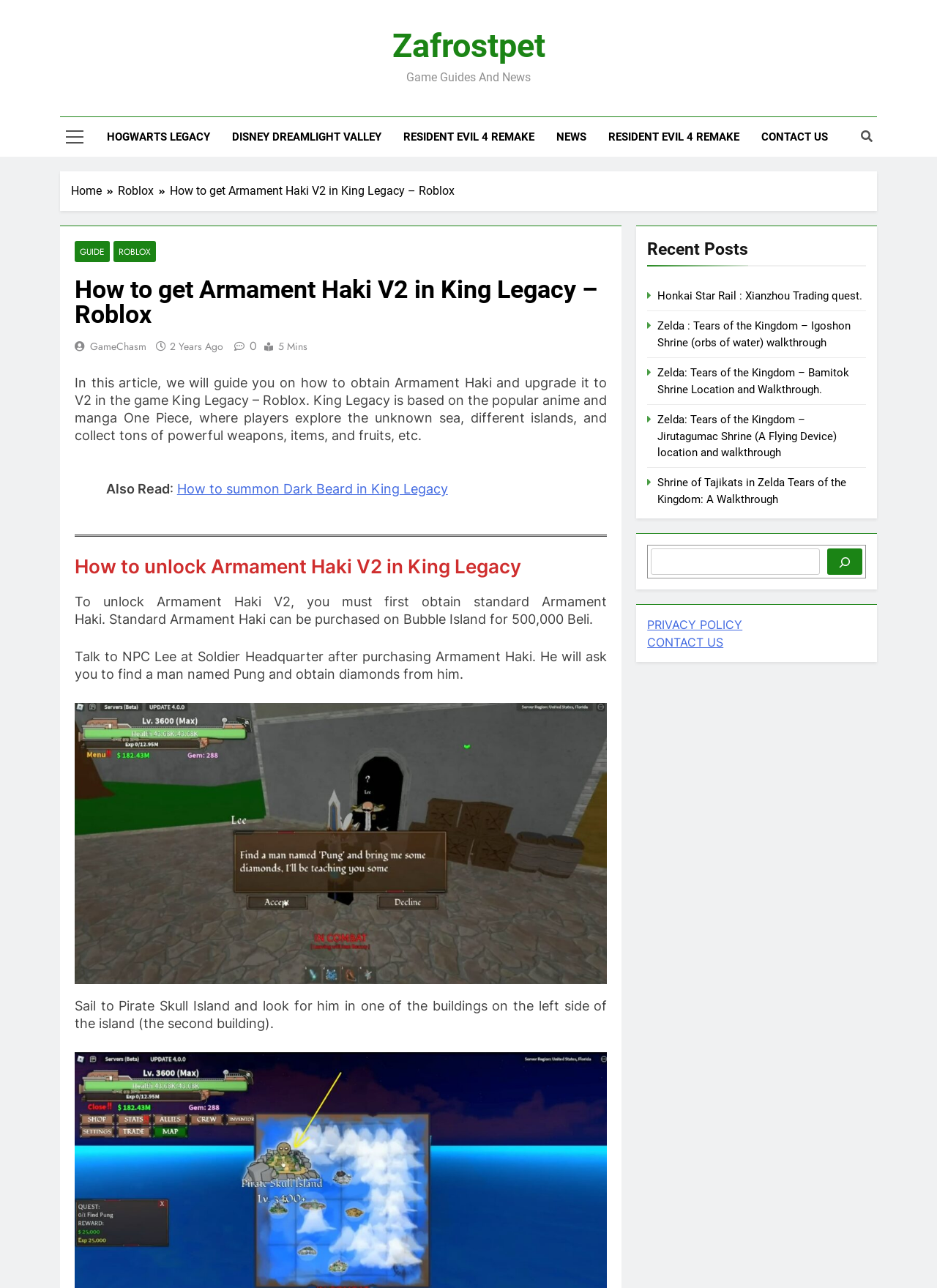Identify the bounding box of the HTML element described as: "2 years ago1 year ago".

[0.181, 0.263, 0.238, 0.275]